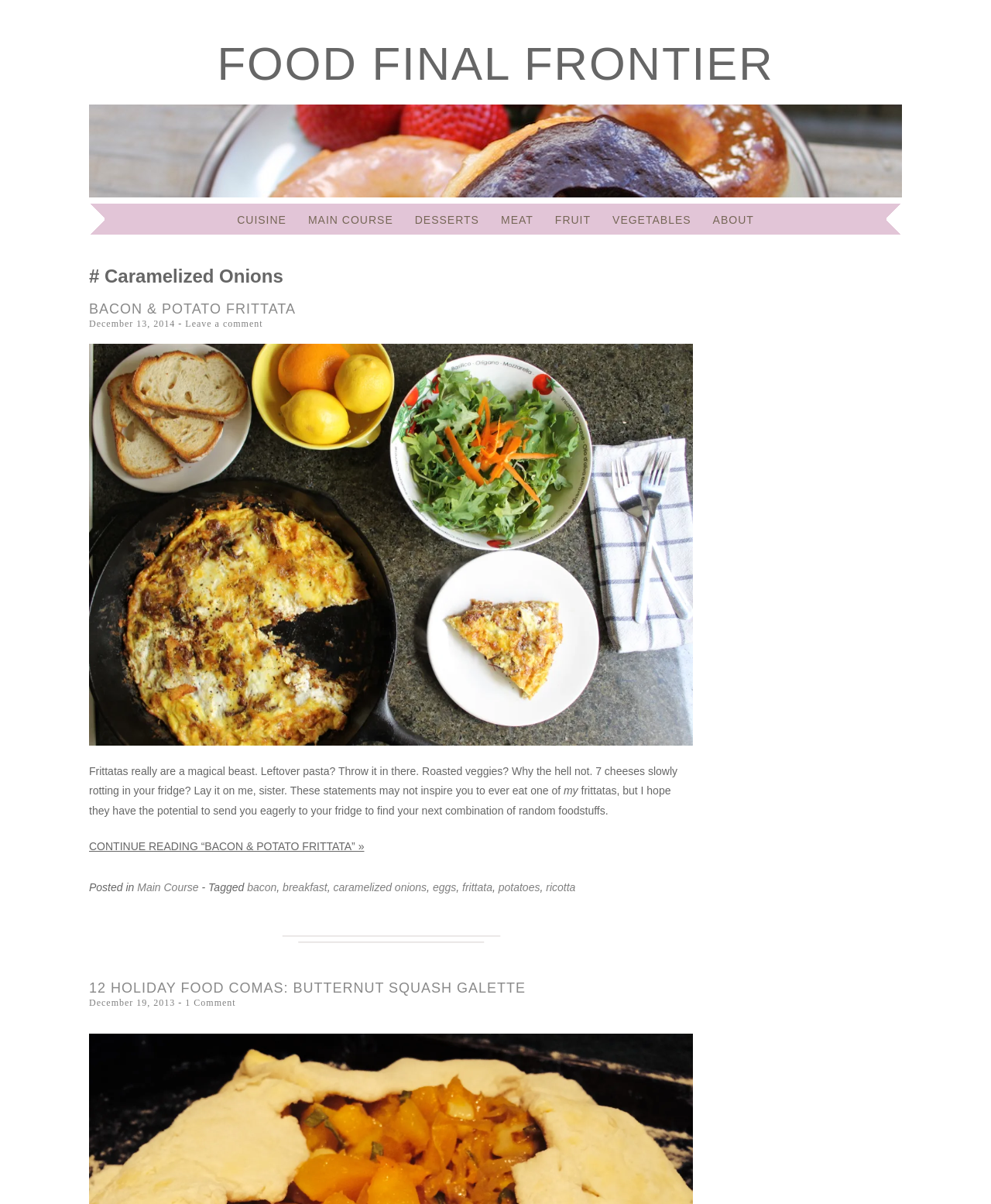Determine the bounding box coordinates for the clickable element to execute this instruction: "Click on the '12 HOLIDAY FOOD COMAS: BUTTERNUT SQUASH GALETTE' link". Provide the coordinates as four float numbers between 0 and 1, i.e., [left, top, right, bottom].

[0.09, 0.814, 0.531, 0.827]